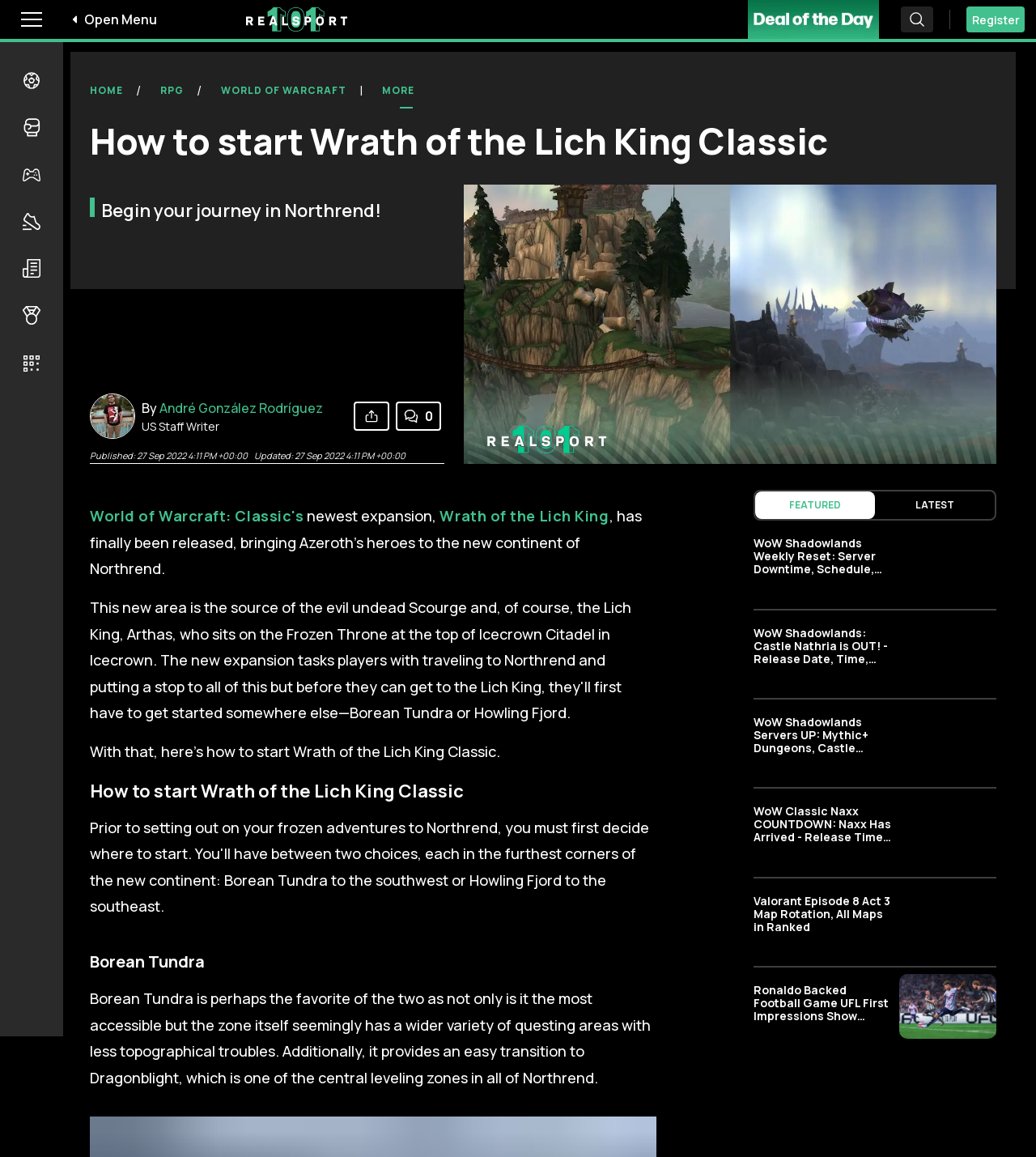Using the given element description, provide the bounding box coordinates (top-left x, top-left y, bottom-right x, bottom-right y) for the corresponding UI element in the screenshot: 2020 Real Estate News

None